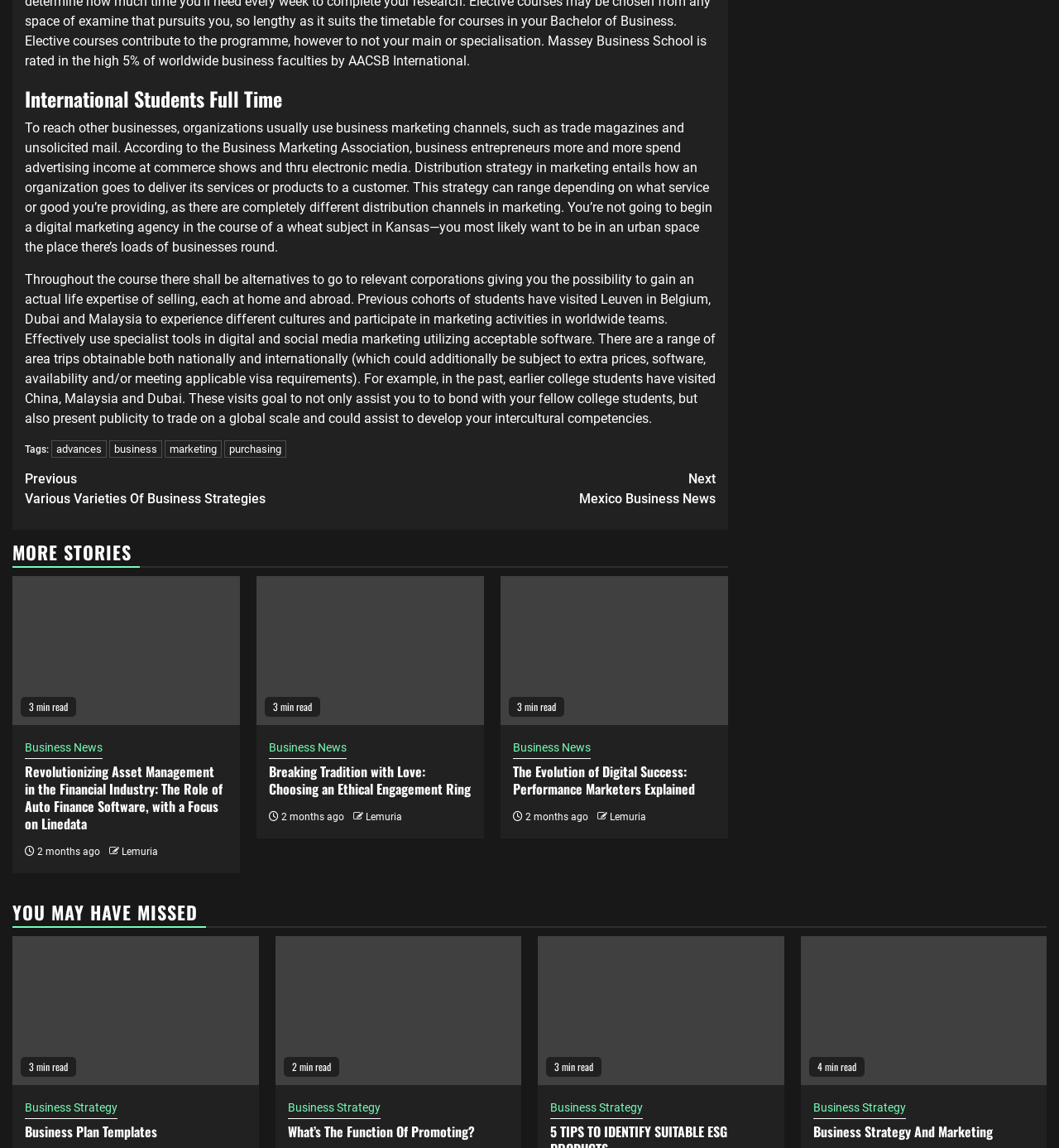What is the topic of the first article?
Answer the question in as much detail as possible.

The first article on the webpage has a heading 'International Students Full Time', which suggests that the topic of the article is related to international students and full-time studies.